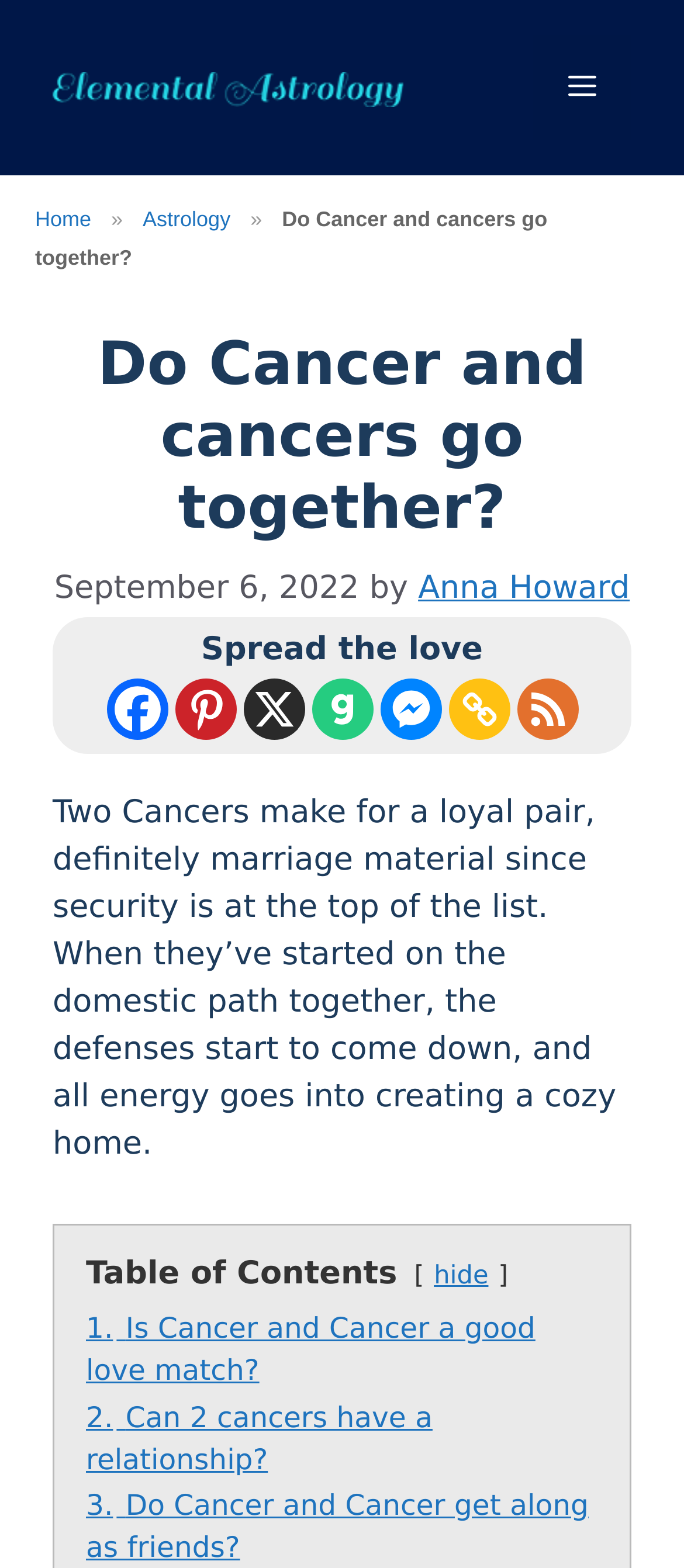Could you find the bounding box coordinates of the clickable area to complete this instruction: "Go to the Home page"?

[0.051, 0.495, 0.133, 0.533]